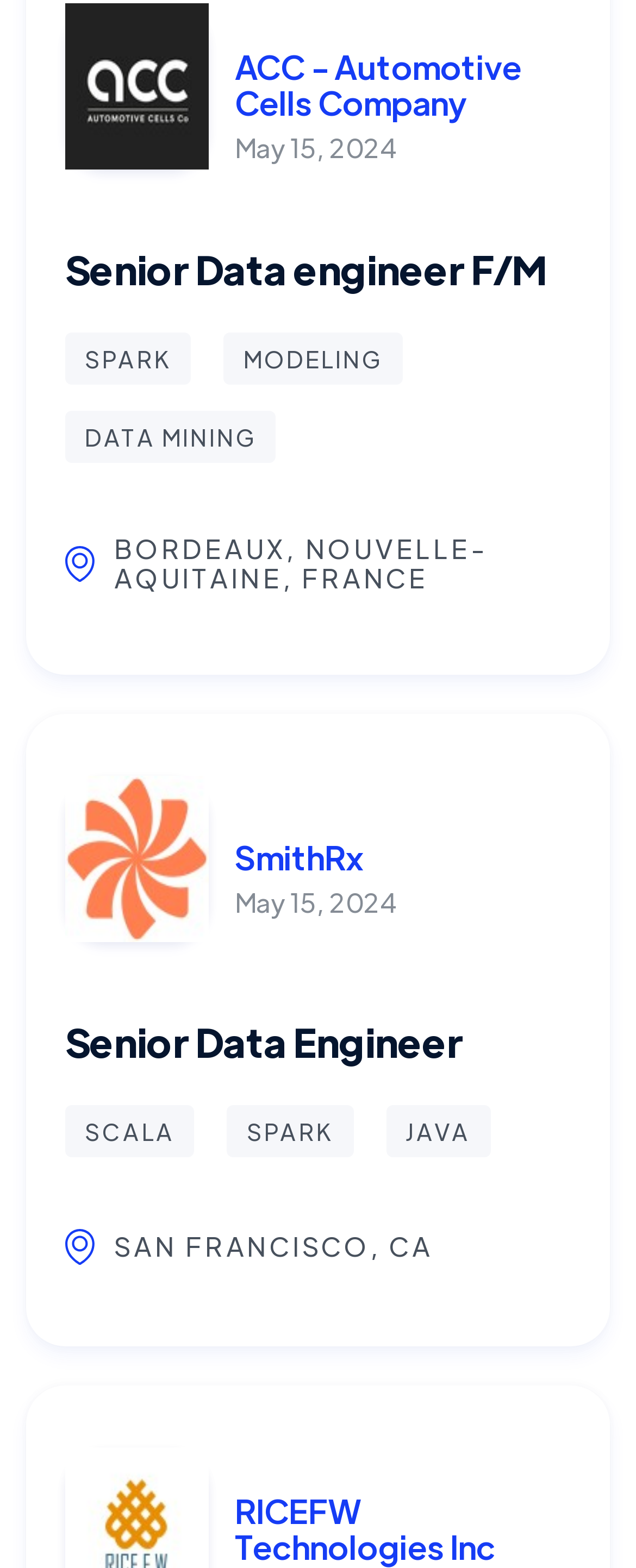Give a short answer to this question using one word or a phrase:
What is the company name of the second job posting?

RICEFW Technologies Inc